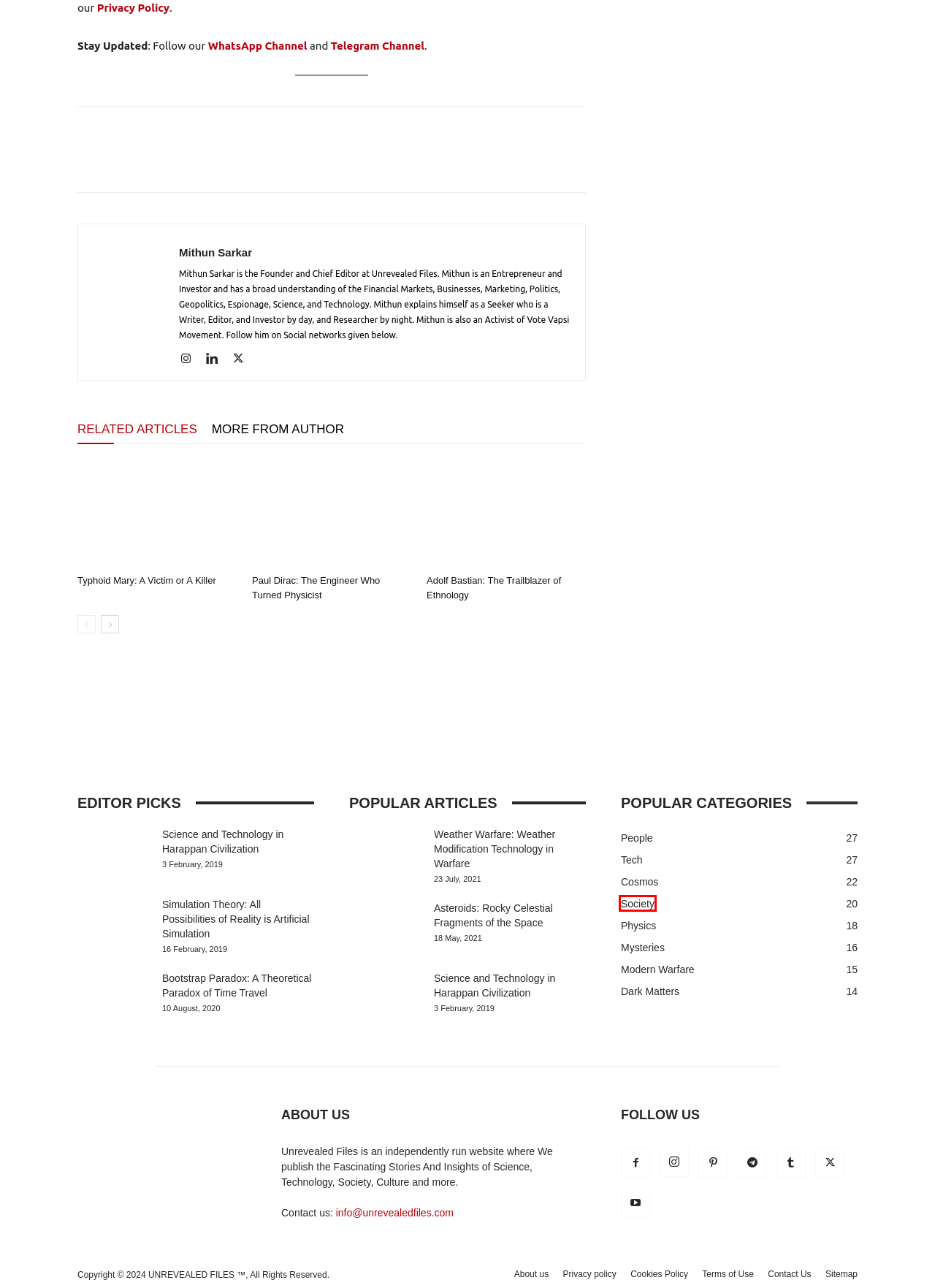Given a webpage screenshot with a red bounding box around a UI element, choose the webpage description that best matches the new webpage after clicking the element within the bounding box. Here are the candidates:
A. Modern Warfare
B. Tech
C. Terms of Use
D. Society
E. Paul Dirac: The Engineer Who Turned Physicist
F. Adolf Bastian: The Trailblazer of Ethnology
G. About Us | Unrevealed Files
H. Is the universe a computer simulation? - Simulation Theory explained

D